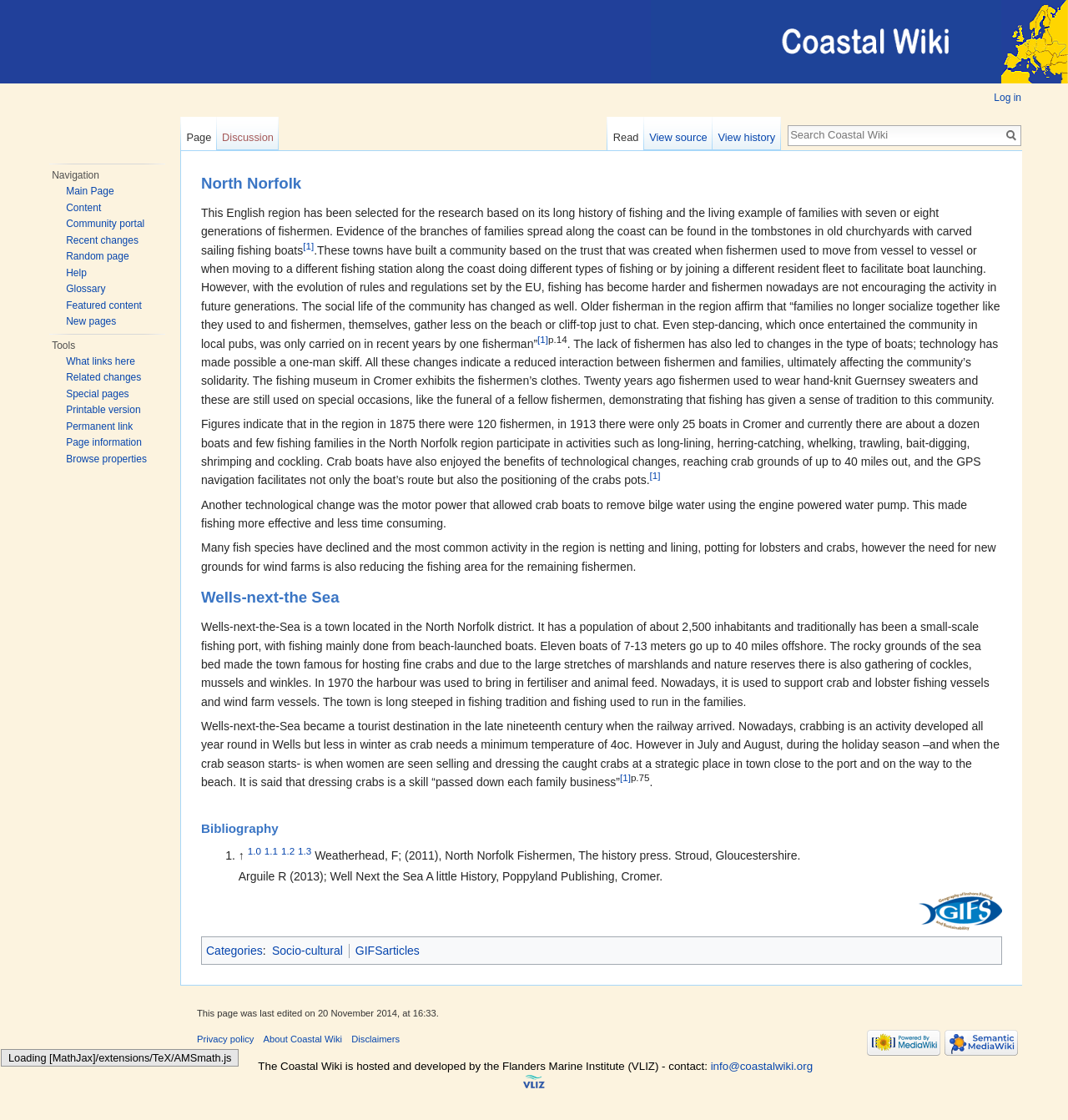Answer the question below with a single word or a brief phrase: 
What is the minimum temperature required for crabbing?

4oc